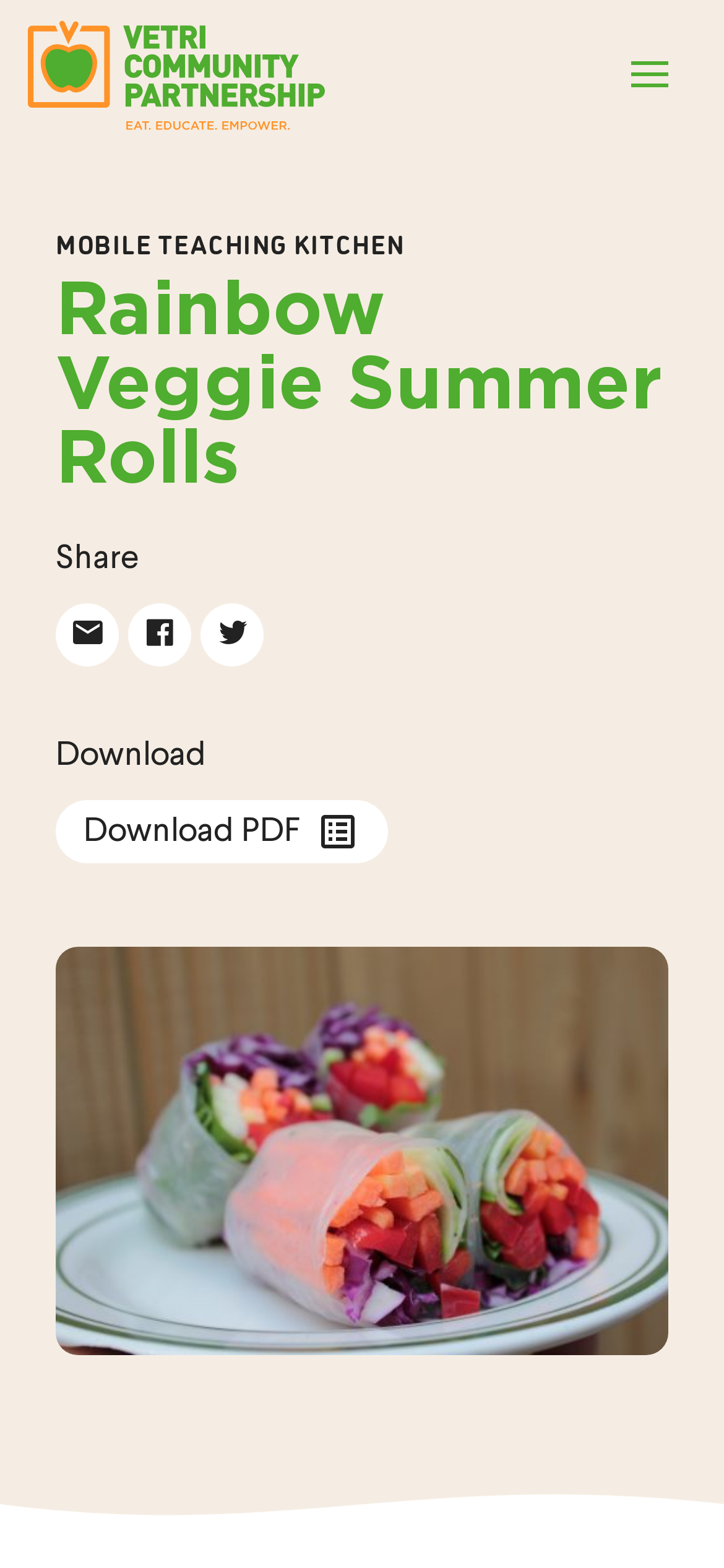Generate the title text from the webpage.

Rainbow Veggie Summer Rolls